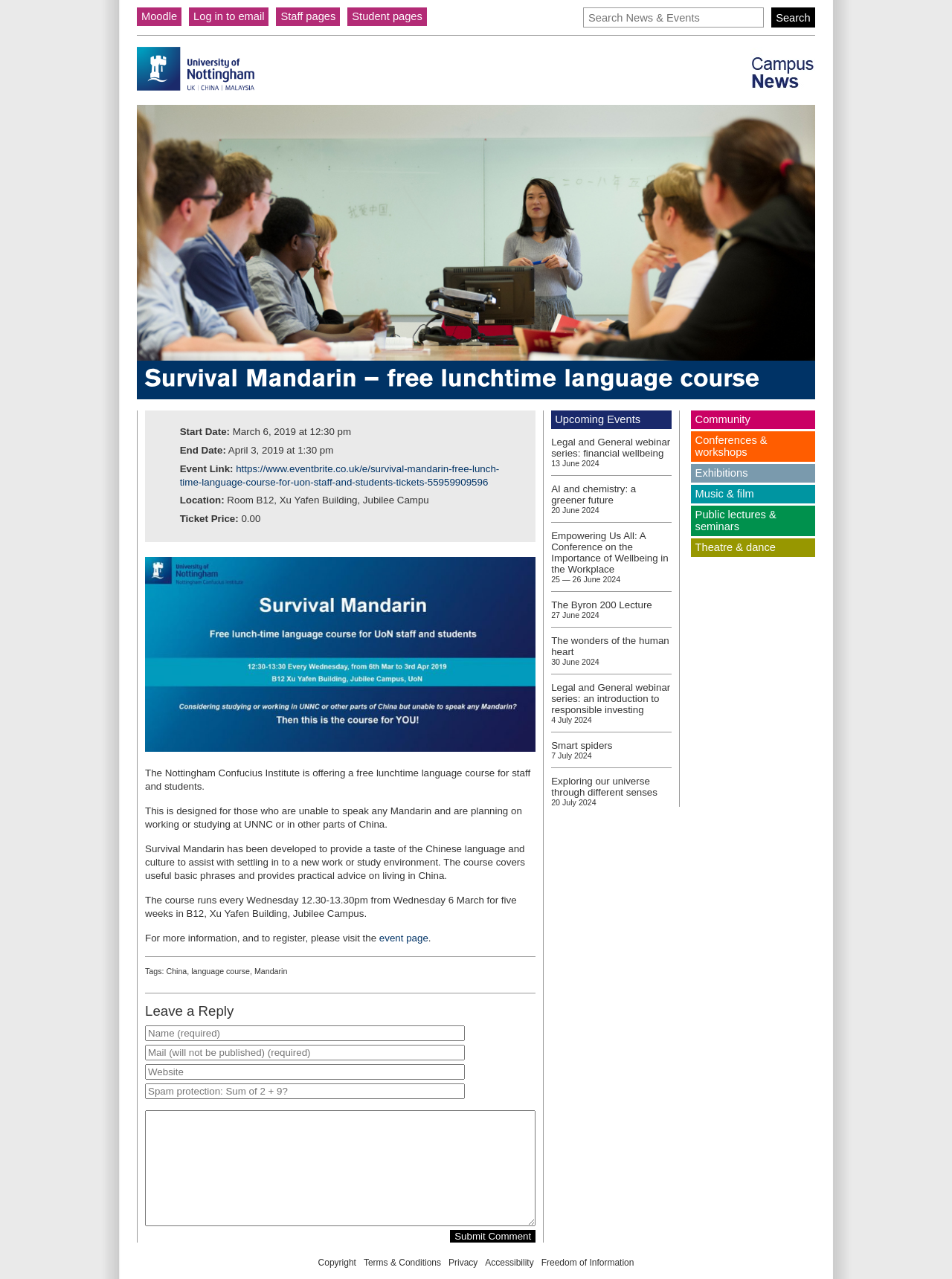Use the details in the image to answer the question thoroughly: 
How many weeks does the language course run?

The duration of the language course can be found in the paragraph that describes the course, which states that the course runs every Wednesday from Wednesday 6 March for five weeks.